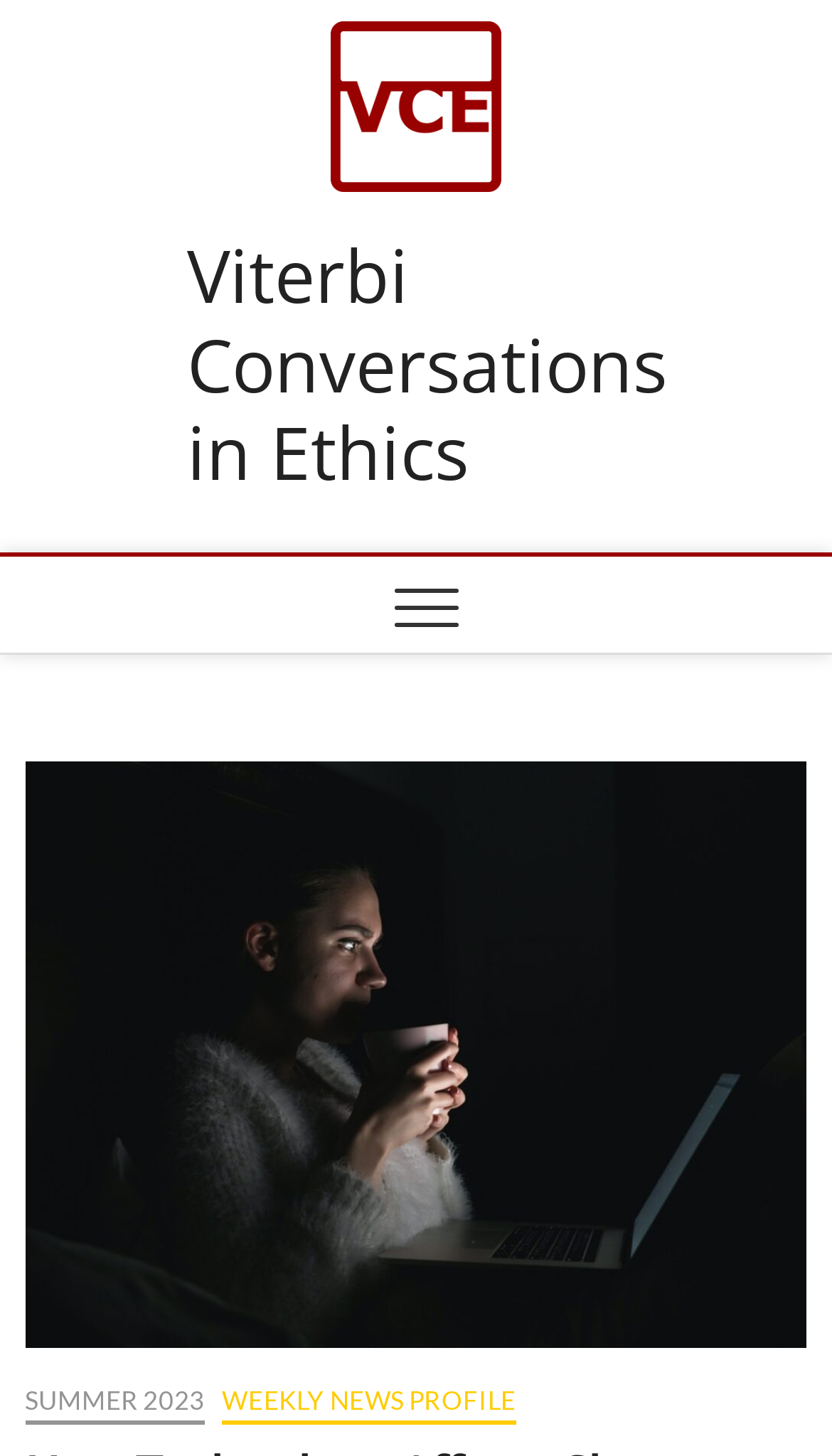What is the purpose of the button in the main menu?
Please provide a detailed and comprehensive answer to the question.

The button in the main menu is located at the top right corner of the webpage, and it is used to expand the menu to show the menu items. When the button is clicked, the menu items 'SUMMER 2023' and 'WEEKLY NEWS PROFILE' are displayed.